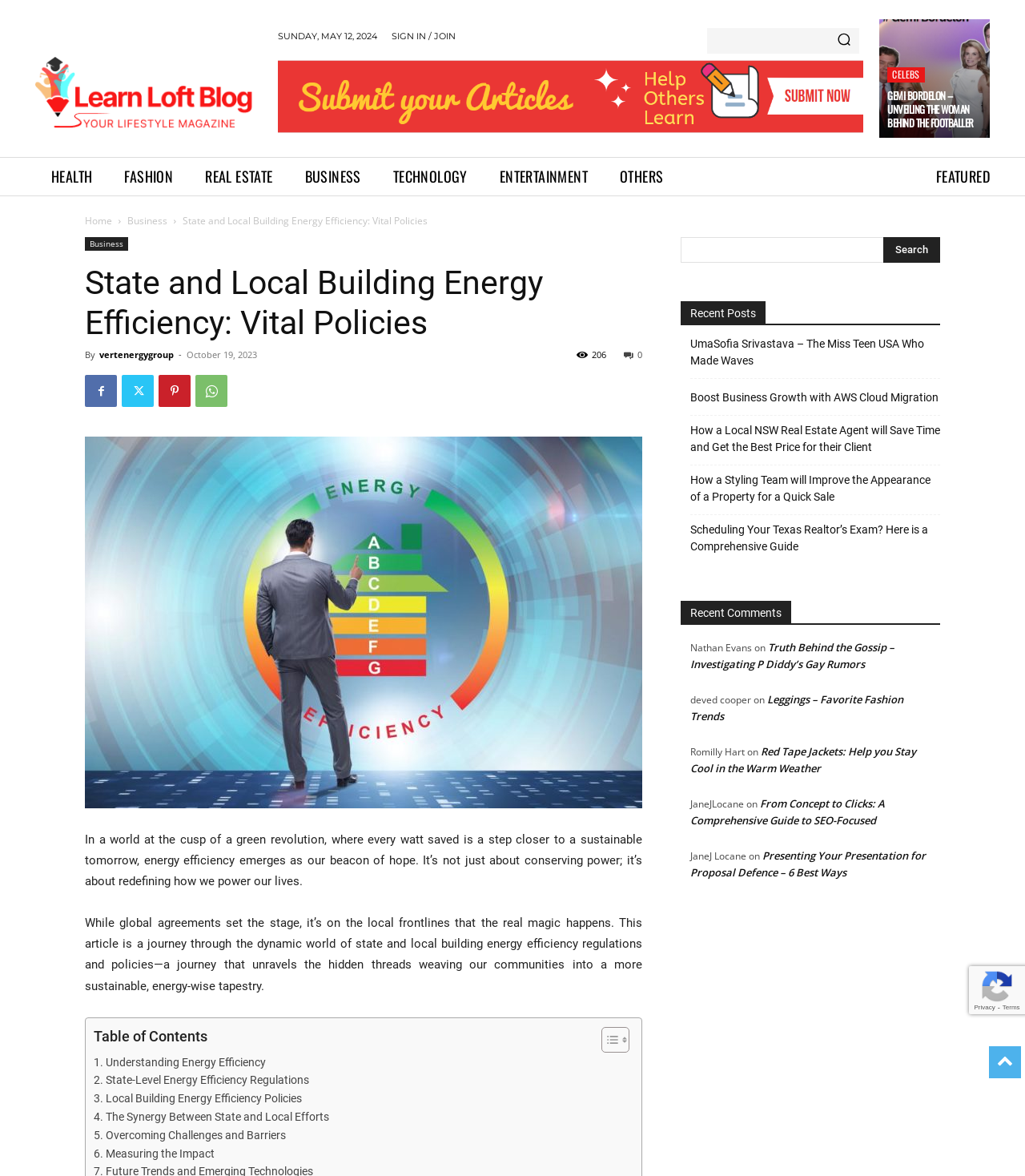Determine the bounding box coordinates of the section to be clicked to follow the instruction: "Read the article about Gemi Bordelon". The coordinates should be given as four float numbers between 0 and 1, formatted as [left, top, right, bottom].

[0.858, 0.016, 0.966, 0.117]